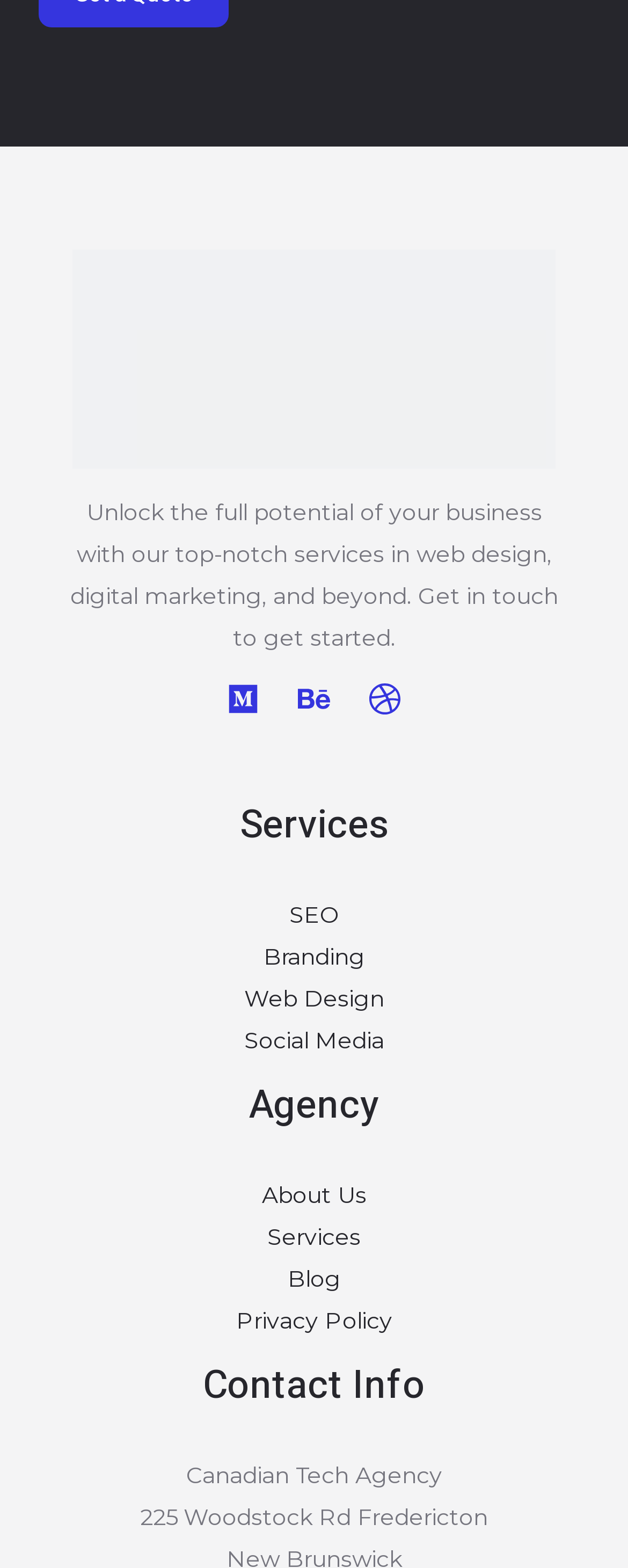Specify the bounding box coordinates of the area that needs to be clicked to achieve the following instruction: "check out the blog".

[0.458, 0.806, 0.542, 0.825]